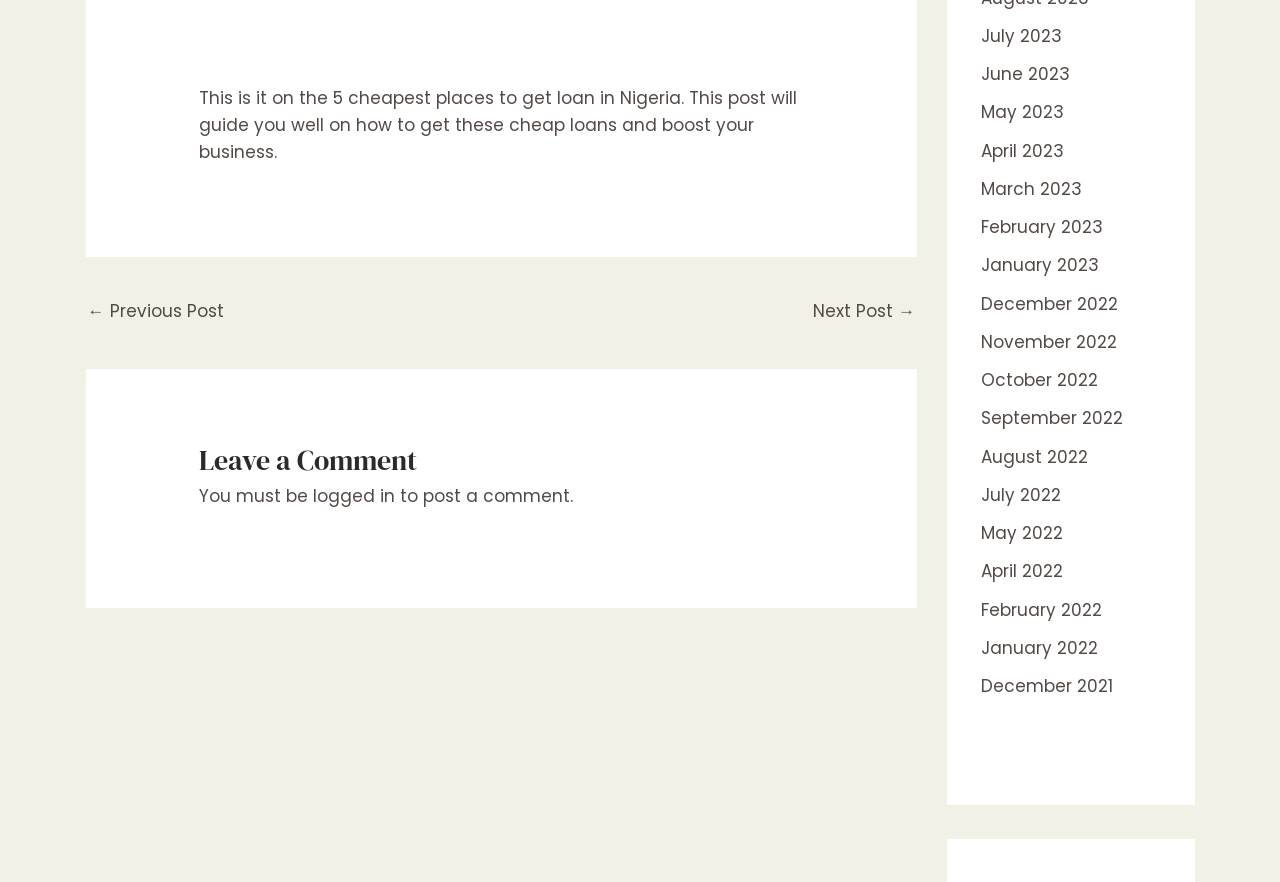Please specify the bounding box coordinates of the clickable region necessary for completing the following instruction: "Click on the '← Previous Post' link". The coordinates must consist of four float numbers between 0 and 1, i.e., [left, top, right, bottom].

[0.068, 0.332, 0.175, 0.377]